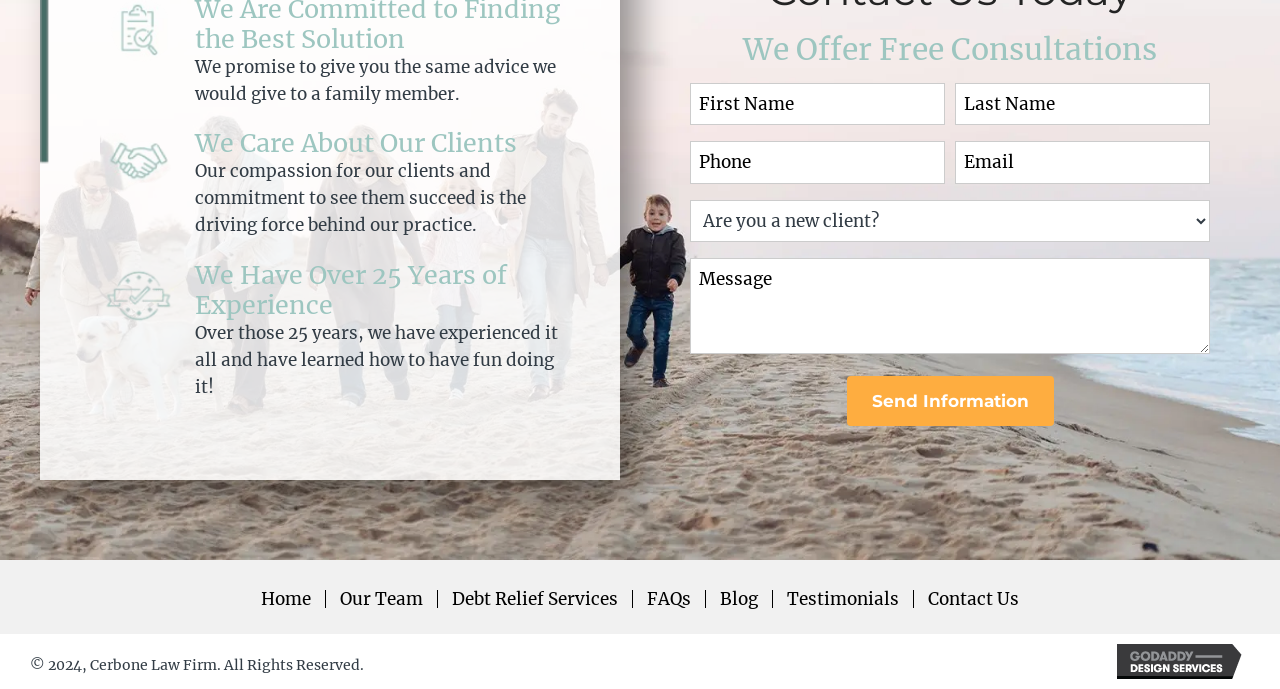Can you find the bounding box coordinates for the element that needs to be clicked to execute this instruction: "Go to the 'Home' page"? The coordinates should be given as four float numbers between 0 and 1, i.e., [left, top, right, bottom].

[0.193, 0.856, 0.254, 0.883]